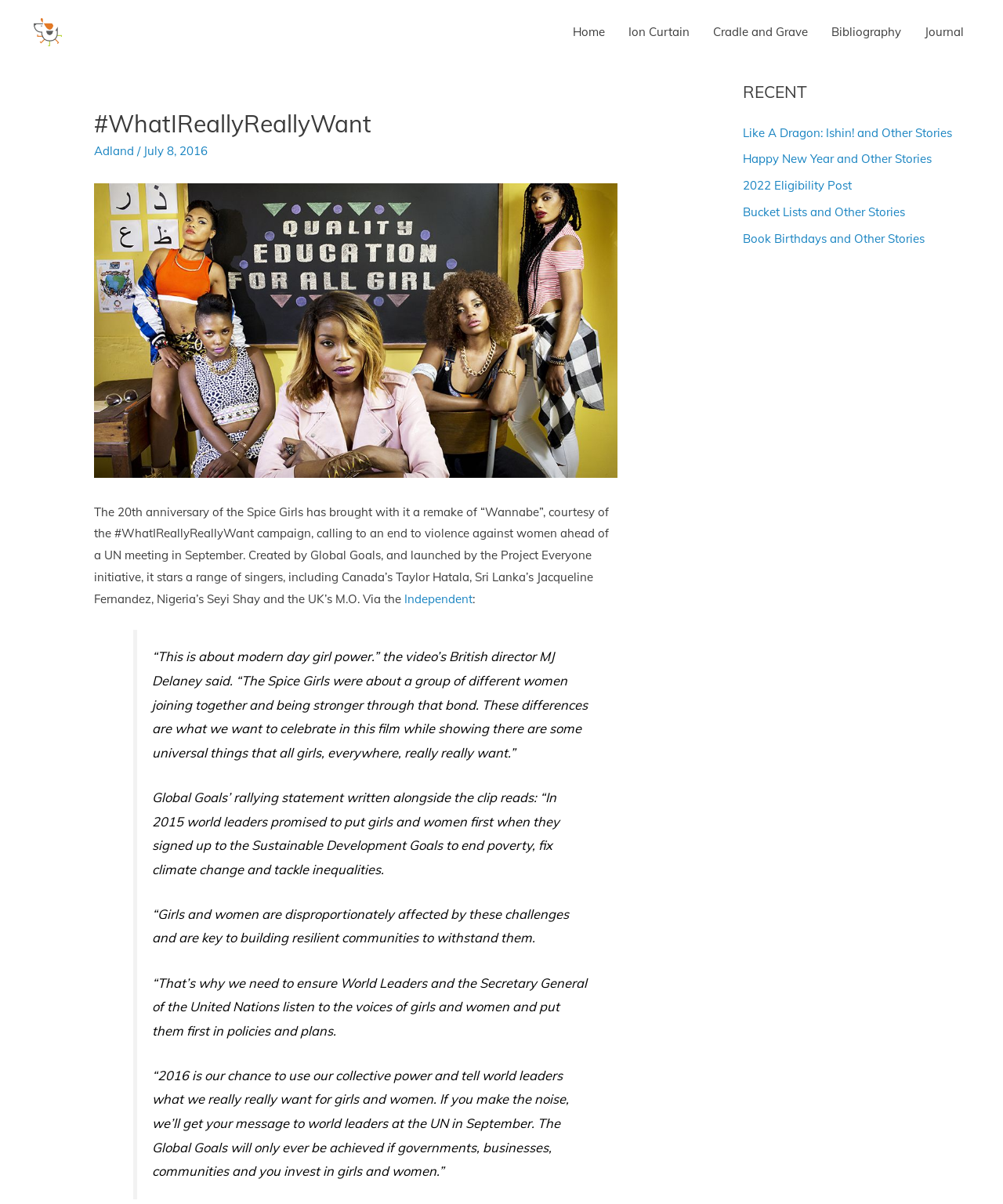Identify the bounding box coordinates of the region that should be clicked to execute the following instruction: "Read the article about the #WhatIReallyReallyWant campaign".

[0.094, 0.091, 0.616, 0.397]